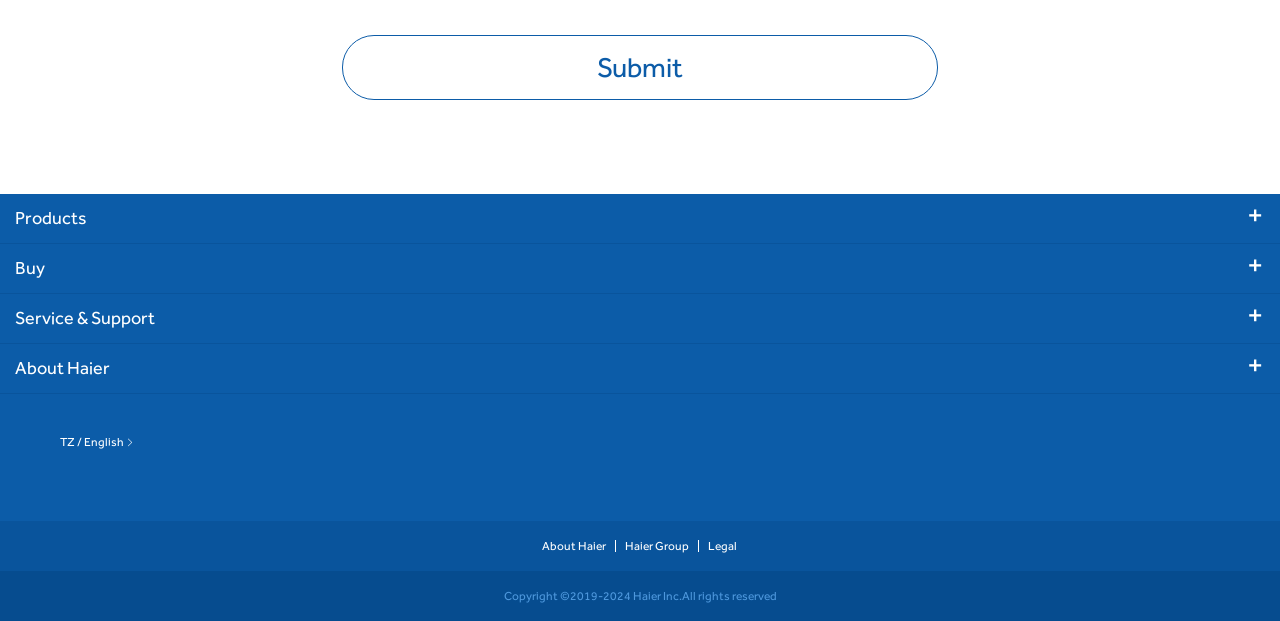Please find the bounding box coordinates in the format (top-left x, top-left y, bottom-right x, bottom-right y) for the given element description. Ensure the coordinates are floating point numbers between 0 and 1. Description: TZ / English

[0.02, 0.699, 0.106, 0.725]